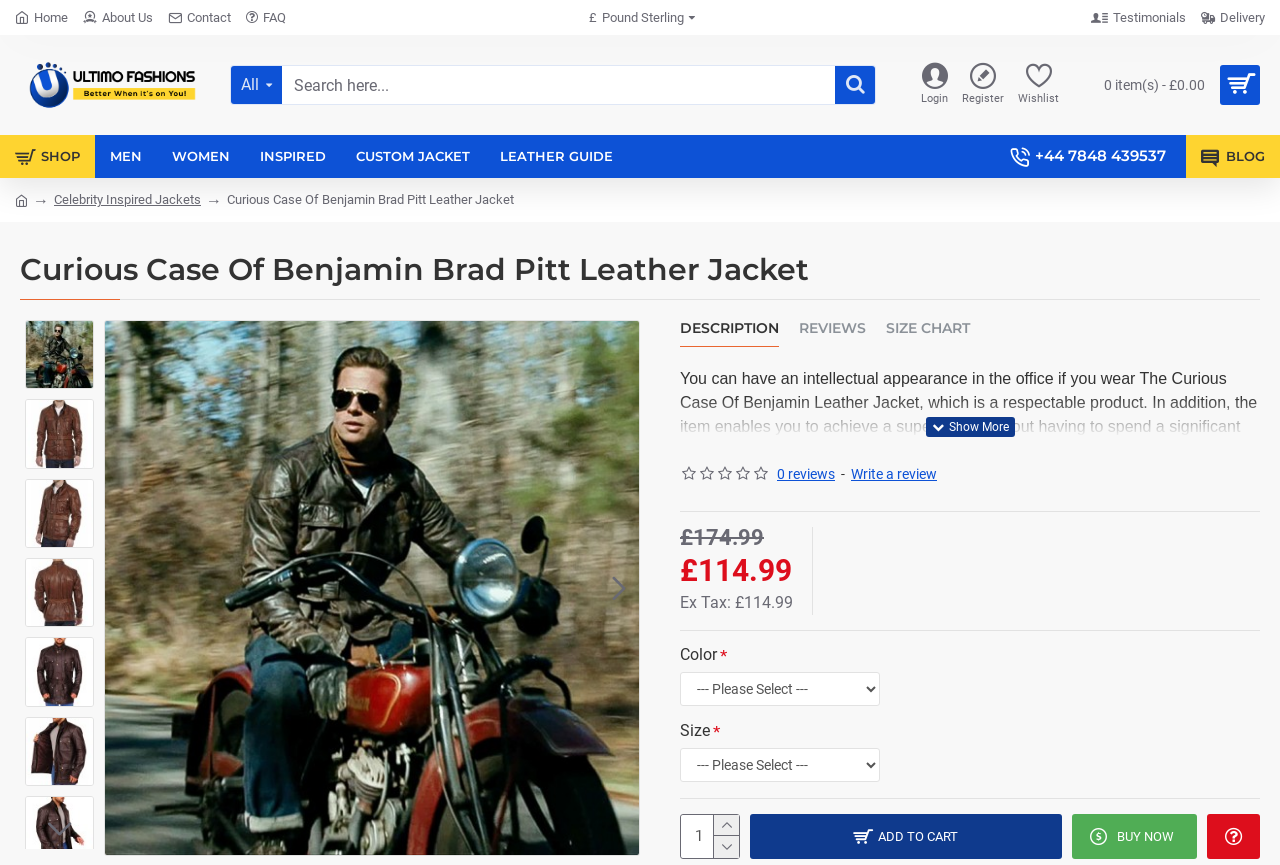Specify the bounding box coordinates of the area to click in order to execute this command: 'Search for products'. The coordinates should consist of four float numbers ranging from 0 to 1, and should be formatted as [left, top, right, bottom].

[0.22, 0.076, 0.652, 0.12]